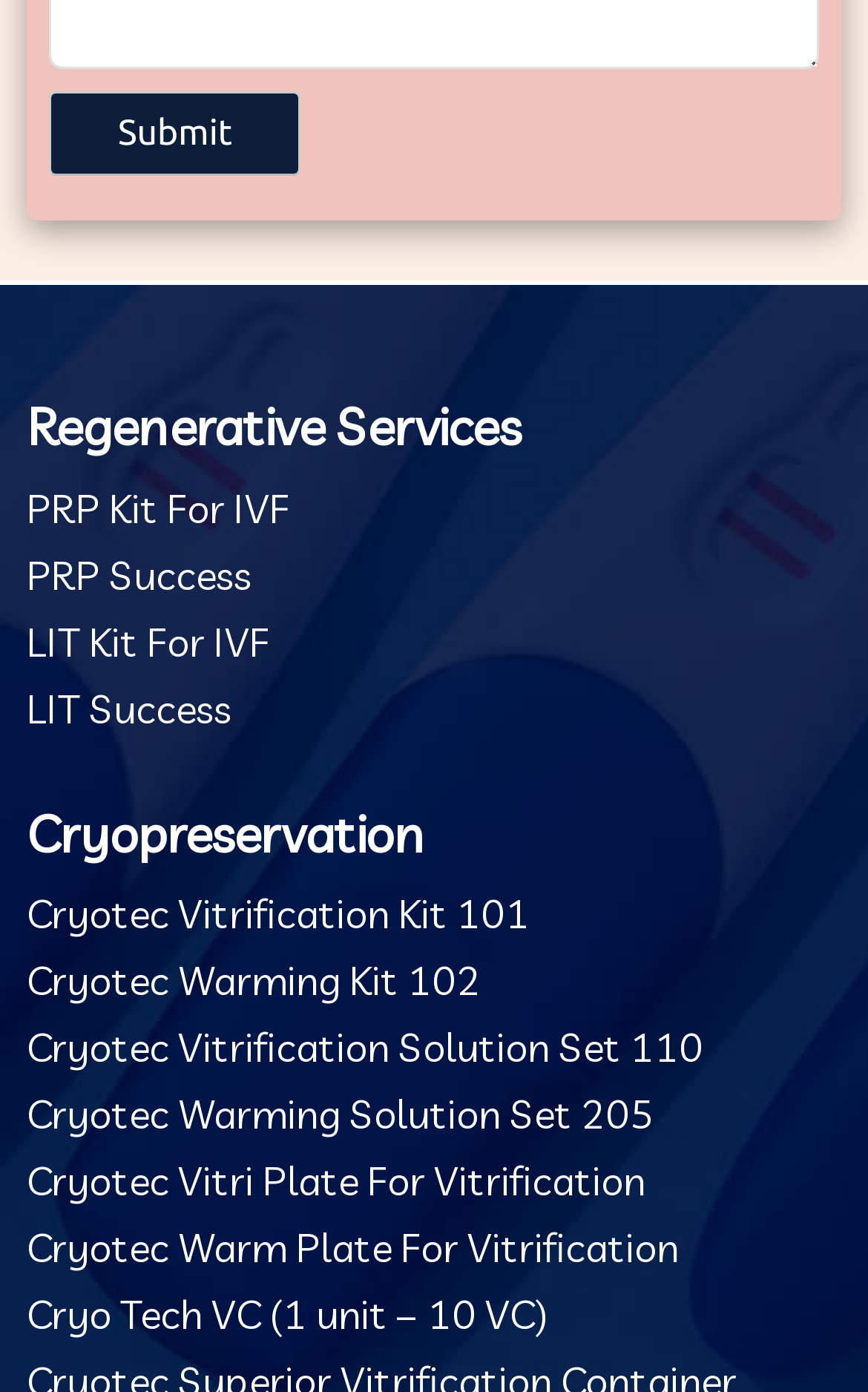Determine the bounding box coordinates of the clickable region to follow the instruction: "Click the 'Submit' button".

[0.056, 0.065, 0.347, 0.126]